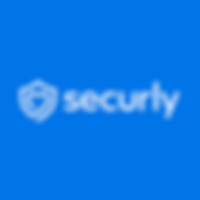Kindly respond to the following question with a single word or a brief phrase: 
What is the primary focus of the organization?

online safety and security